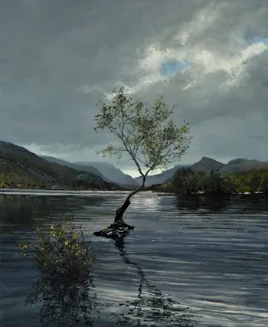Describe all the aspects of the image extensively.

The image captures a serene landscape featuring a solitary tree standing gracefully on a rocky foundation in the center of a tranquil body of water. The tree's slender trunk leans slightly to one side, its delicate leaves shimmering in the soft light. Surrounding the tree, the calm water reflects the cloudy sky and the distant mountains, enhancing the peaceful atmosphere of the scene. The muted colors evoke a sense of solitude and contemplation, making this a striking piece of art titled "Russ Chester and Michael de Bono." This work is part of an exhibition taking place from May 3 to May 25, 2024, at the Albany Gallery in Cardiff, United Kingdom.